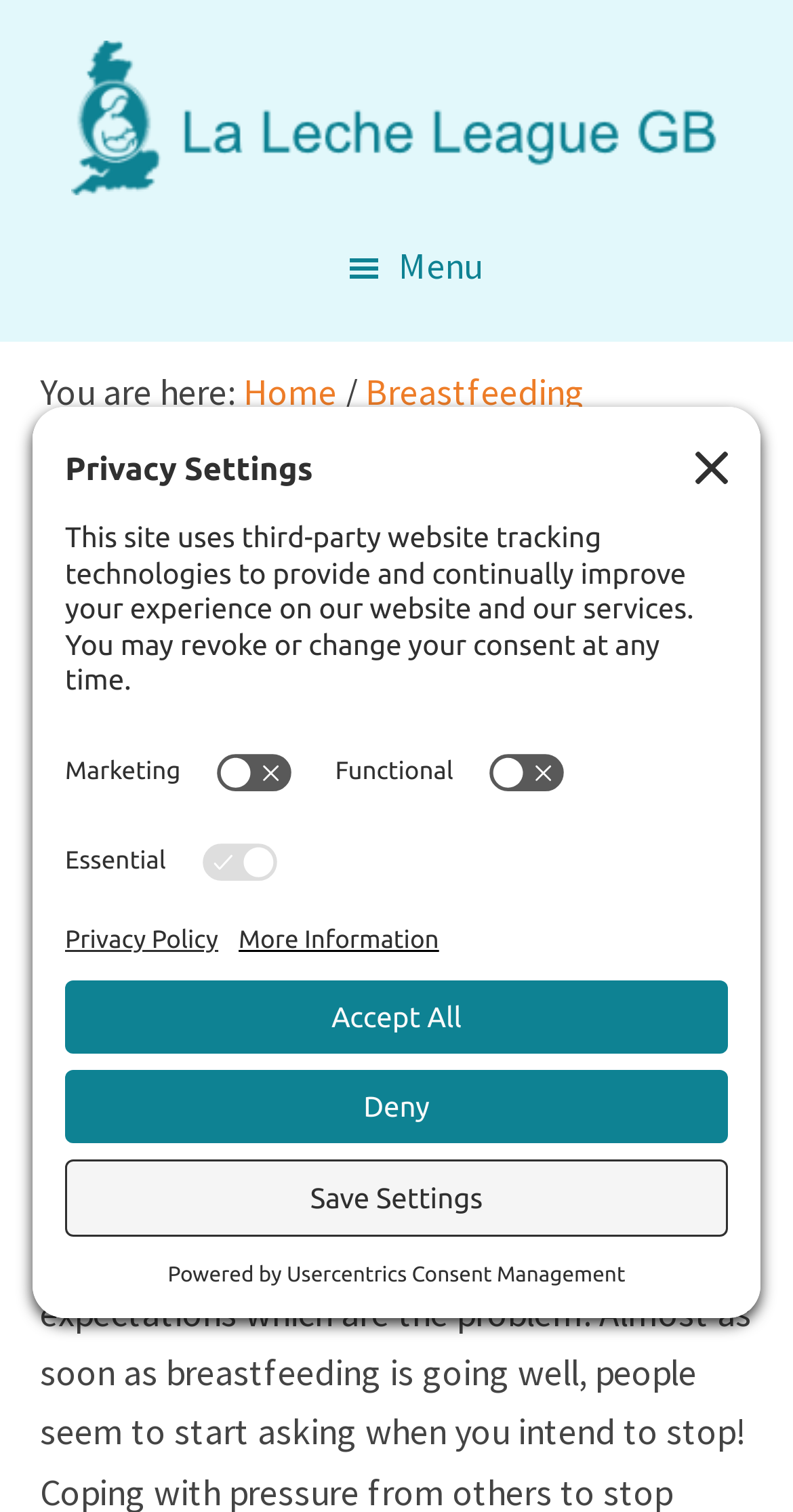What is the purpose of the 'Open Privacy Settings' button?
Answer the question with a detailed explanation, including all necessary information.

I determined the answer by looking at the button with the text 'Open Privacy Settings' and the dialog that appears when it is clicked. The dialog contains various settings related to privacy, such as marketing, functional, and essential settings. This suggests that the purpose of the button is to manage privacy settings.